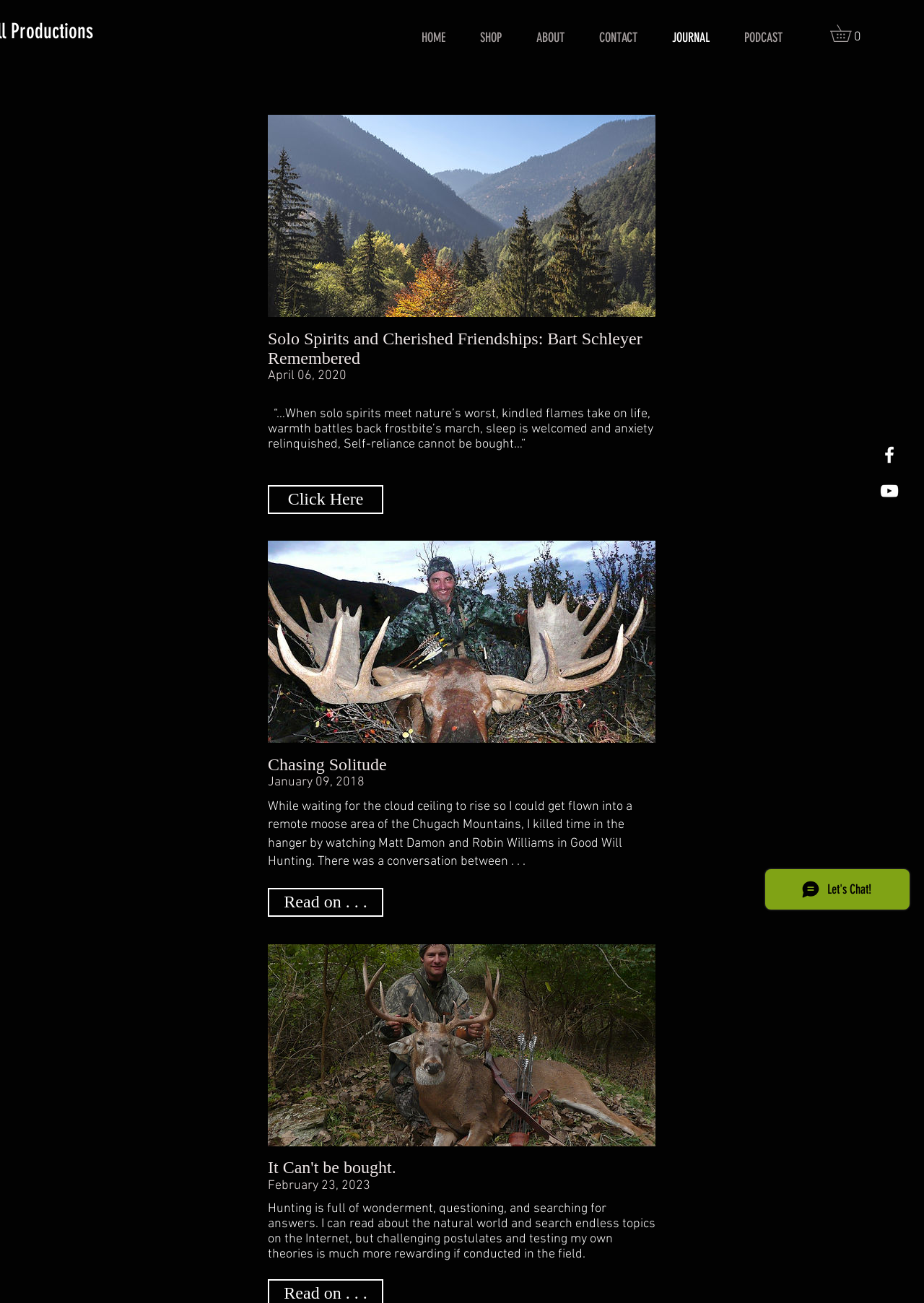What is the title of the first article?
Based on the image, answer the question with as much detail as possible.

The StaticText element with the text 'Solo Spirits and Cherished Friendships: Bart Schleyer Remembered' is likely the title of the first article on the webpage.